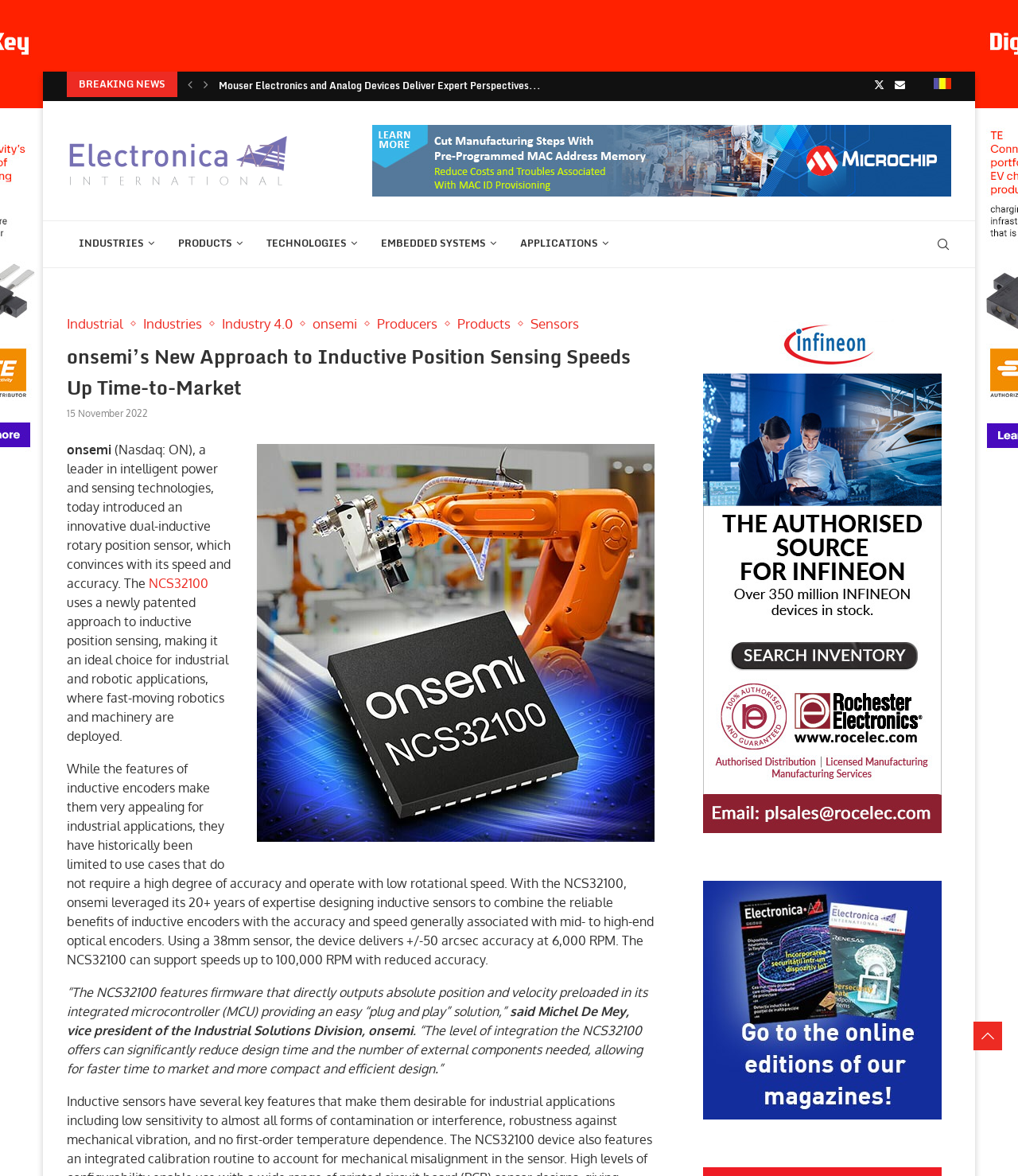Using a single word or phrase, answer the following question: 
What is the role of Michel De Mey?

Vice president of the Industrial Solutions Division